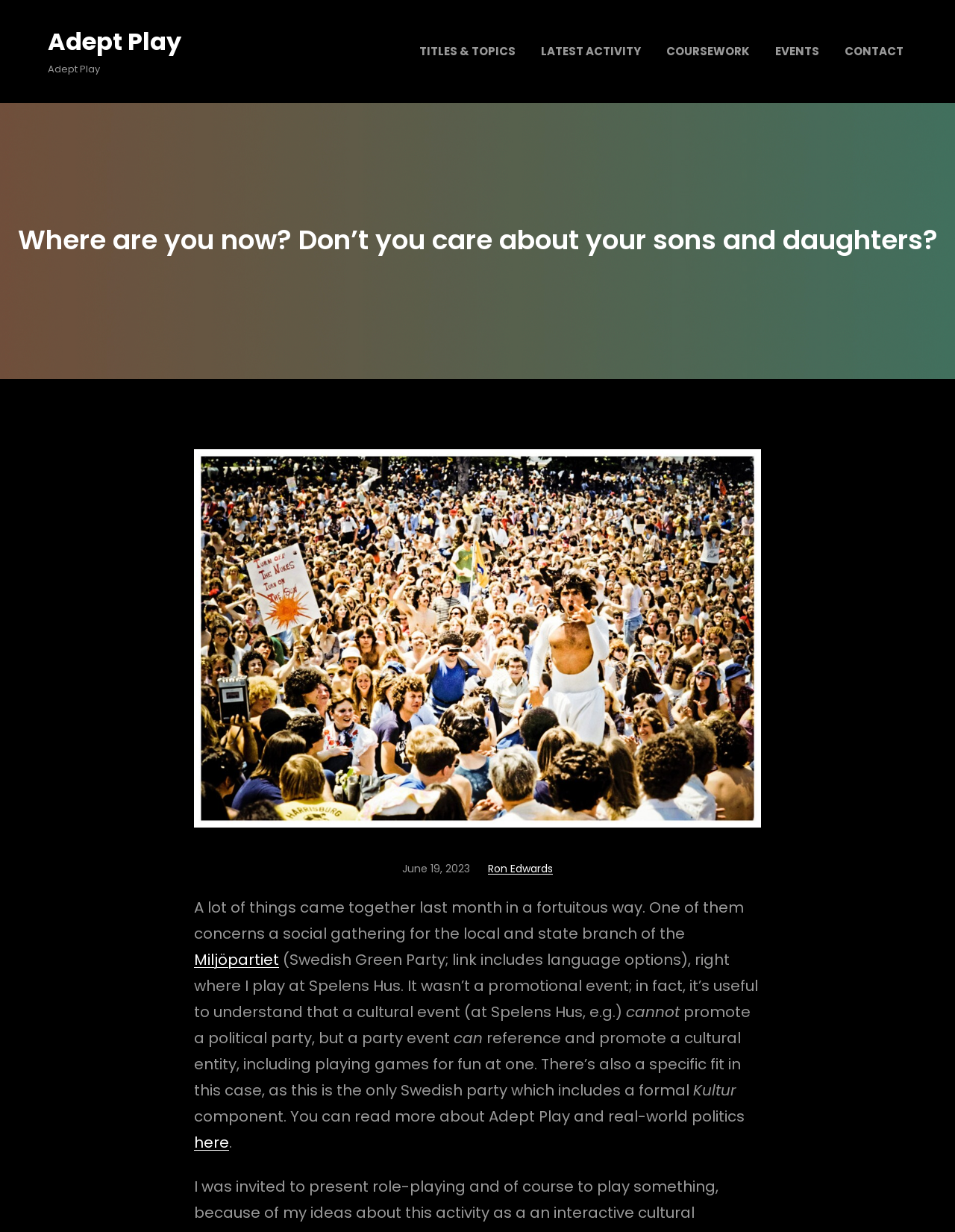Locate the bounding box coordinates of the element's region that should be clicked to carry out the following instruction: "Read more about Adept Play and real-world politics". The coordinates need to be four float numbers between 0 and 1, i.e., [left, top, right, bottom].

[0.203, 0.919, 0.24, 0.936]